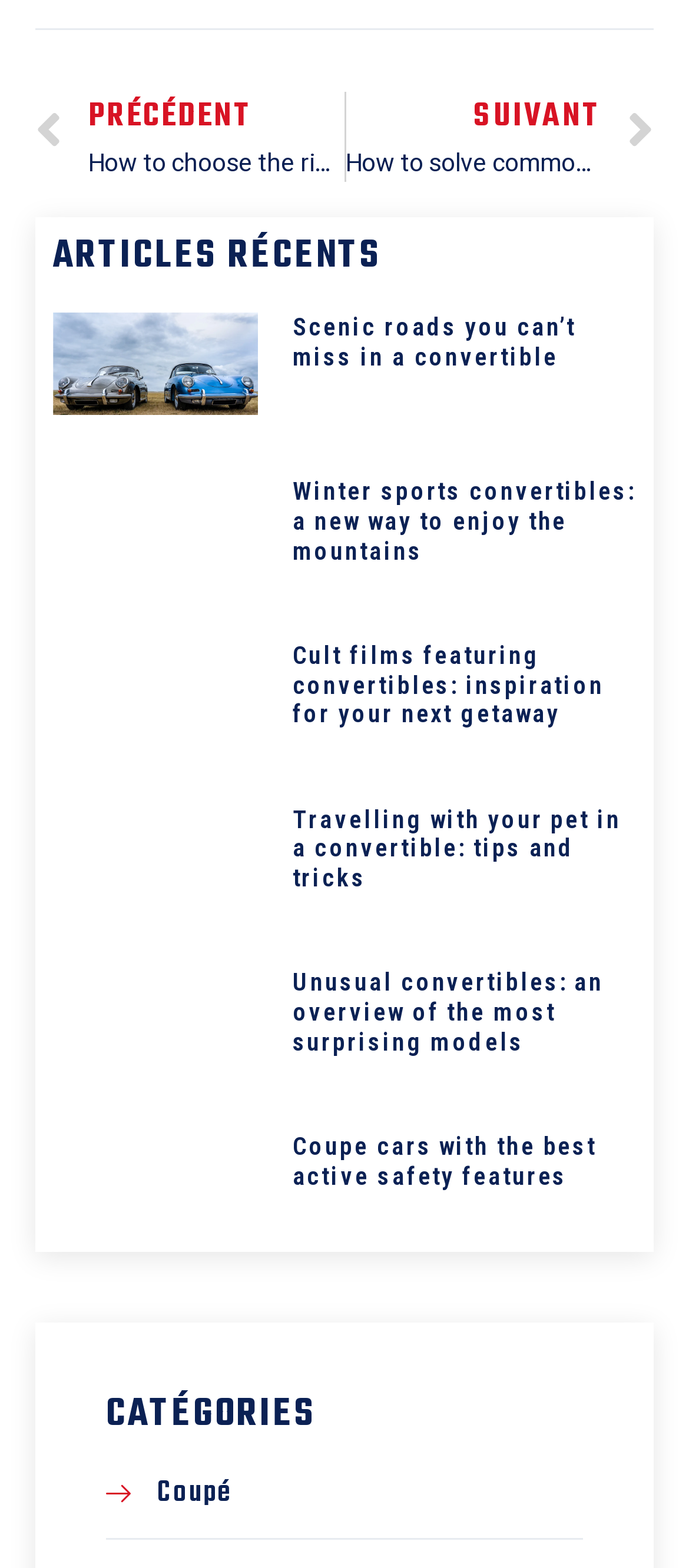Determine the bounding box coordinates for the element that should be clicked to follow this instruction: "Read the article 'Unusual convertibles: an overview of the most surprising models'". The coordinates should be given as four float numbers between 0 and 1, in the format [left, top, right, bottom].

[0.077, 0.618, 0.373, 0.683]